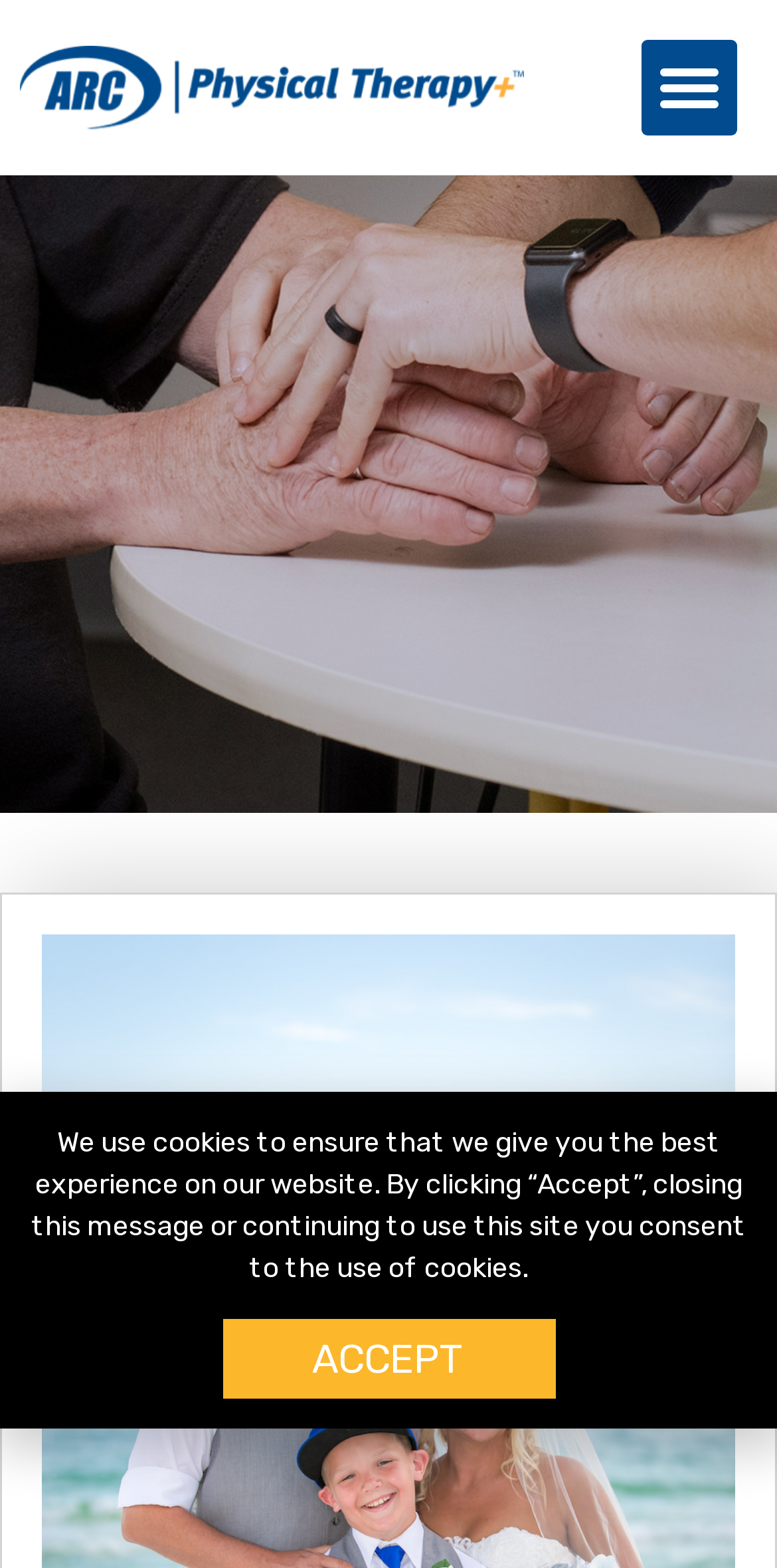From the screenshot, find the bounding box of the UI element matching this description: "Menu". Supply the bounding box coordinates in the form [left, top, right, bottom], each a float between 0 and 1.

[0.826, 0.025, 0.949, 0.086]